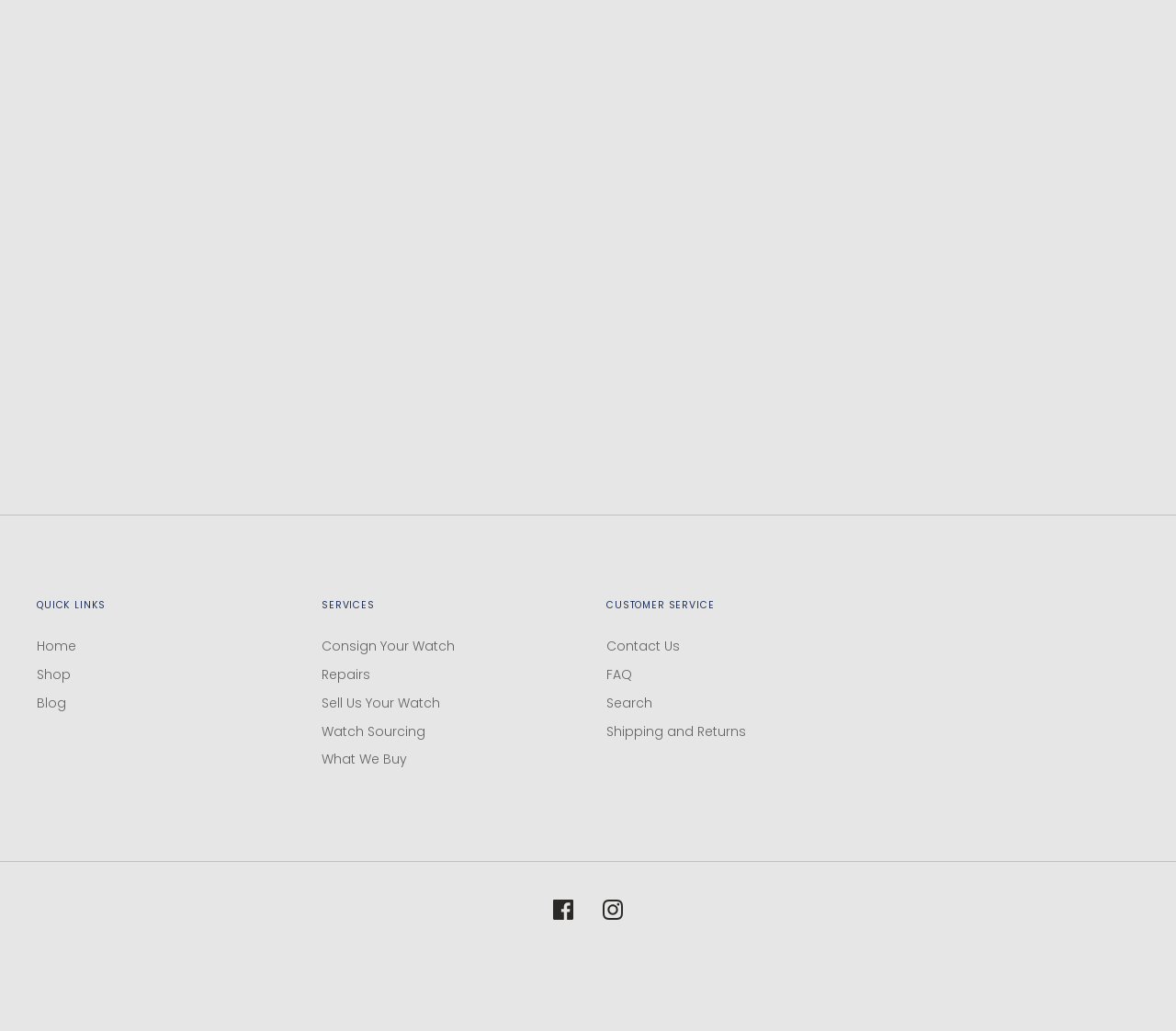Please specify the bounding box coordinates of the clickable region necessary for completing the following instruction: "Click on Rolex Airking 34mm Ref. 14000M Unworn $5,850.00". The coordinates must consist of four float numbers between 0 and 1, i.e., [left, top, right, bottom].

[0.031, 0.403, 0.242, 0.459]